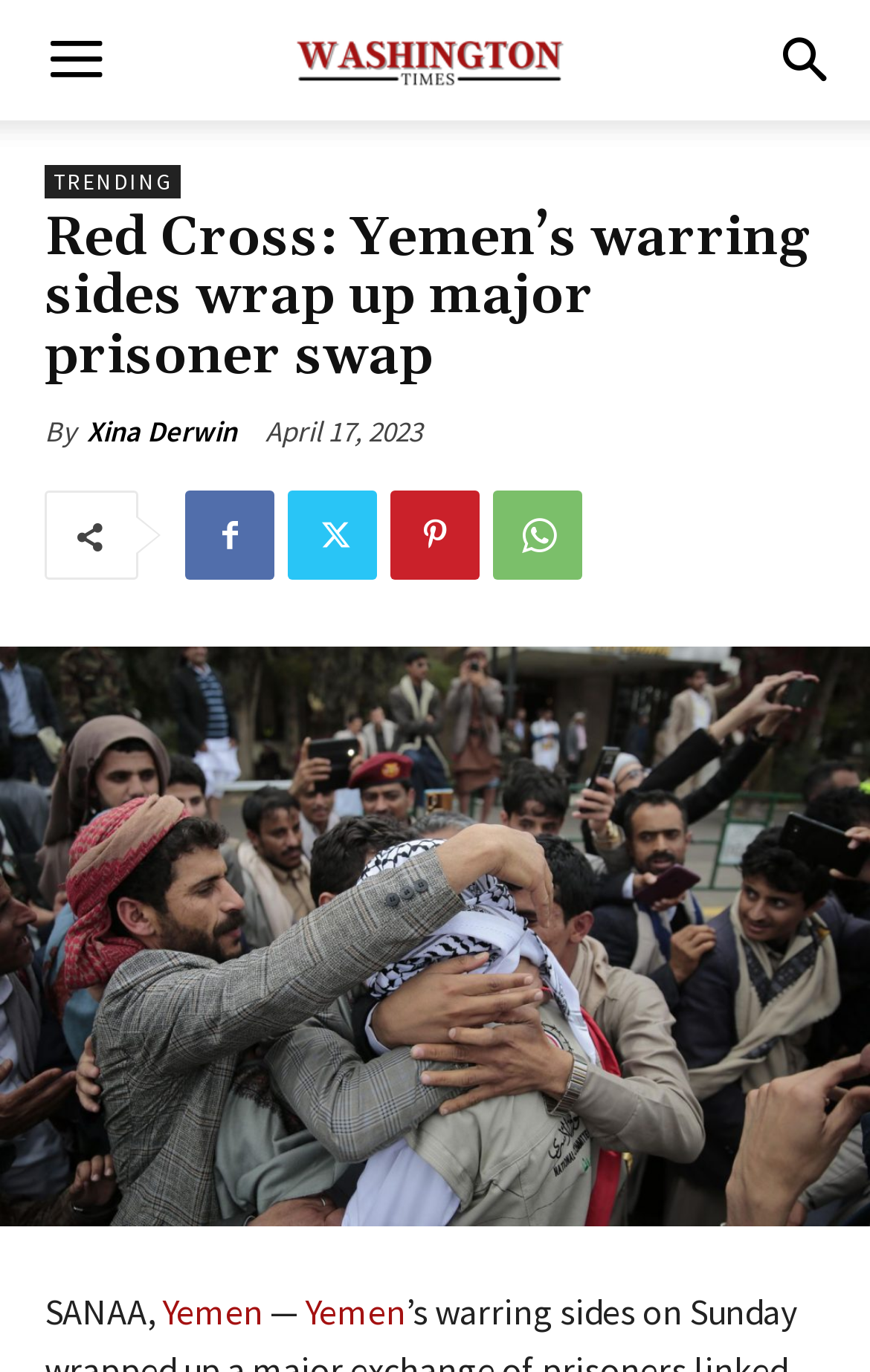Identify and provide the bounding box coordinates of the UI element described: "WhatsApp". The coordinates should be formatted as [left, top, right, bottom], with each number being a float between 0 and 1.

[0.567, 0.358, 0.669, 0.423]